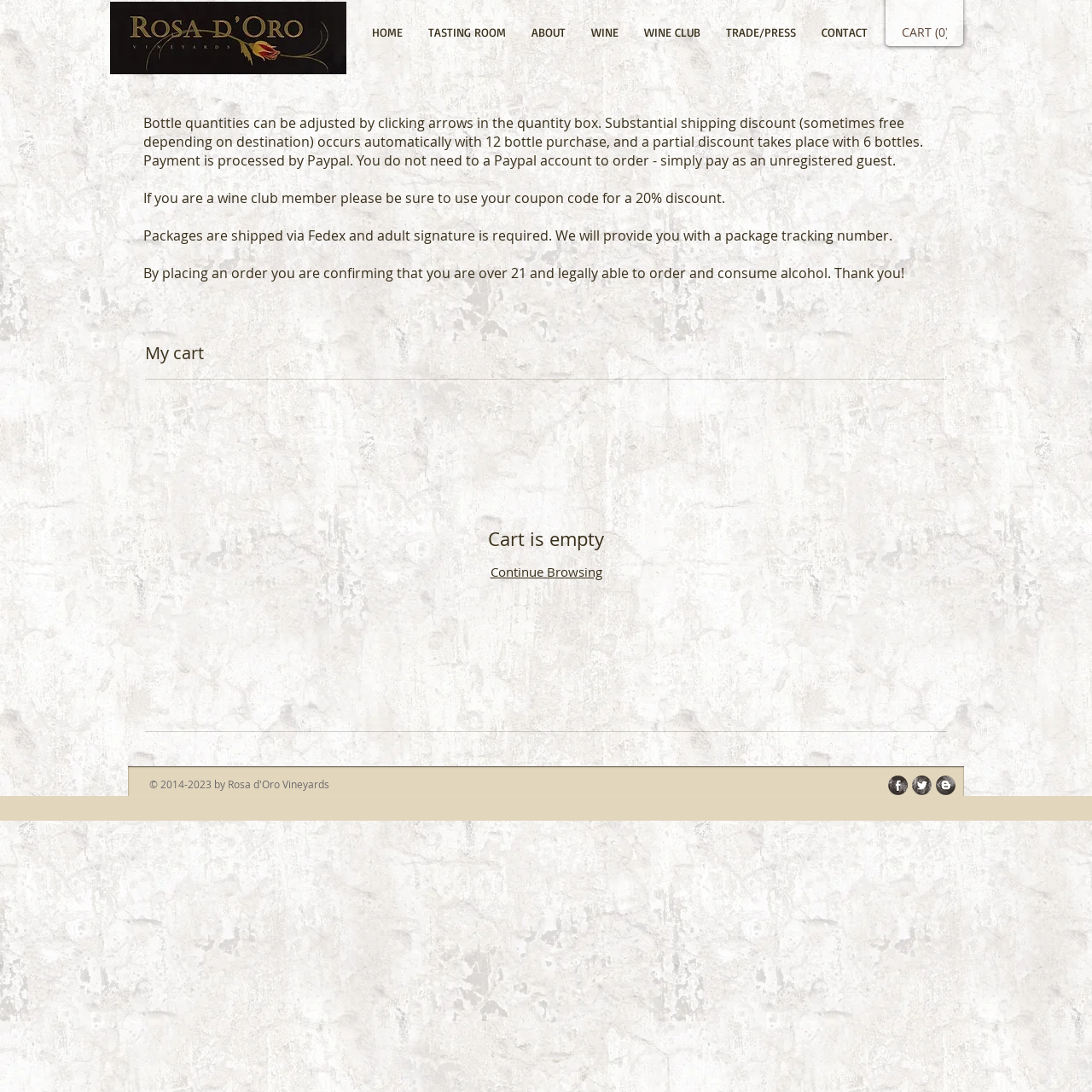Please find and report the bounding box coordinates of the element to click in order to perform the following action: "Visit the Facebook page". The coordinates should be expressed as four float numbers between 0 and 1, in the format [left, top, right, bottom].

[0.813, 0.71, 0.831, 0.728]